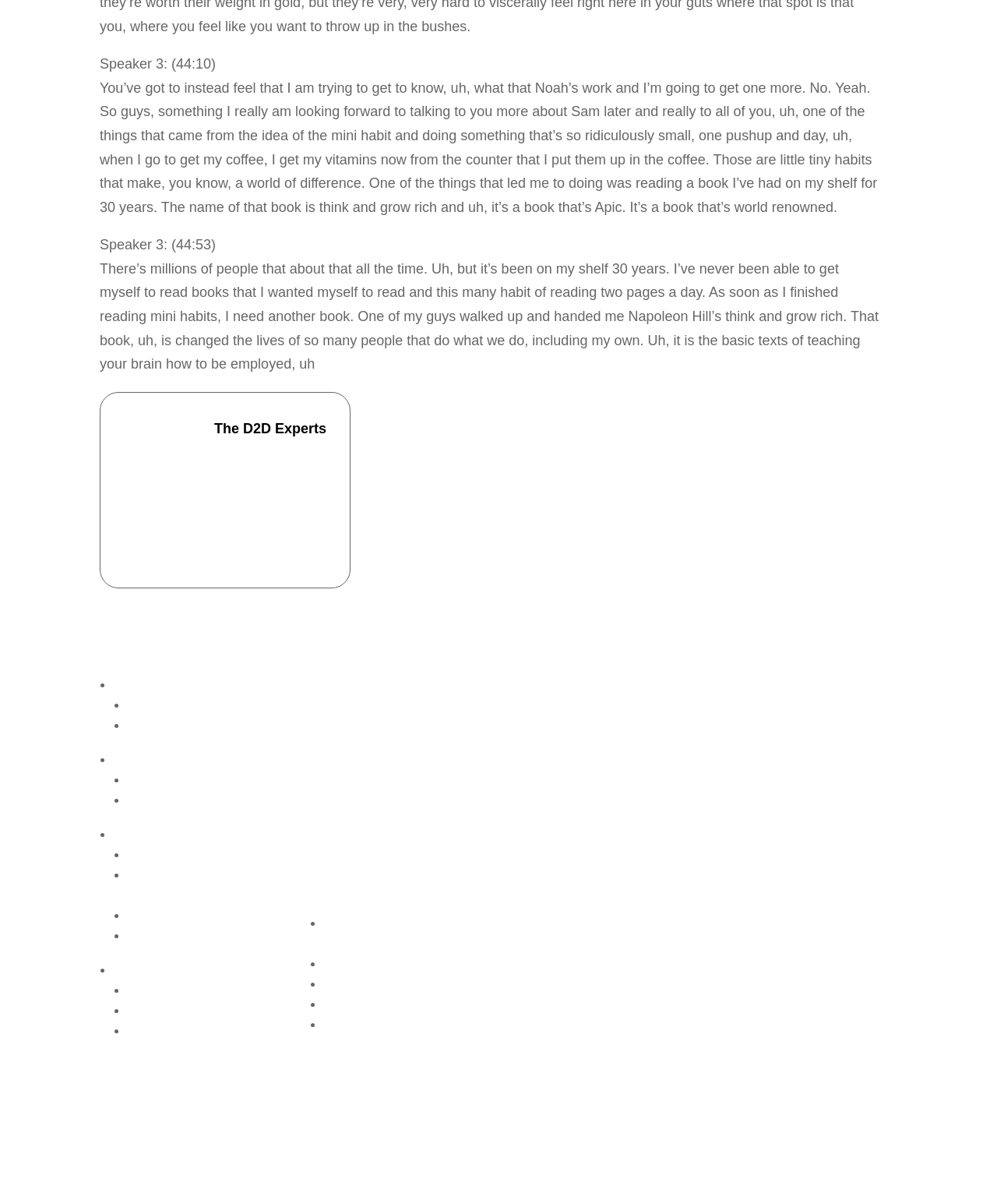What is the phone number listed on the webpage?
Examine the webpage screenshot and provide an in-depth answer to the question.

I looked for the contact information on the webpage and found the phone number listed as '(801) 876-6651'.